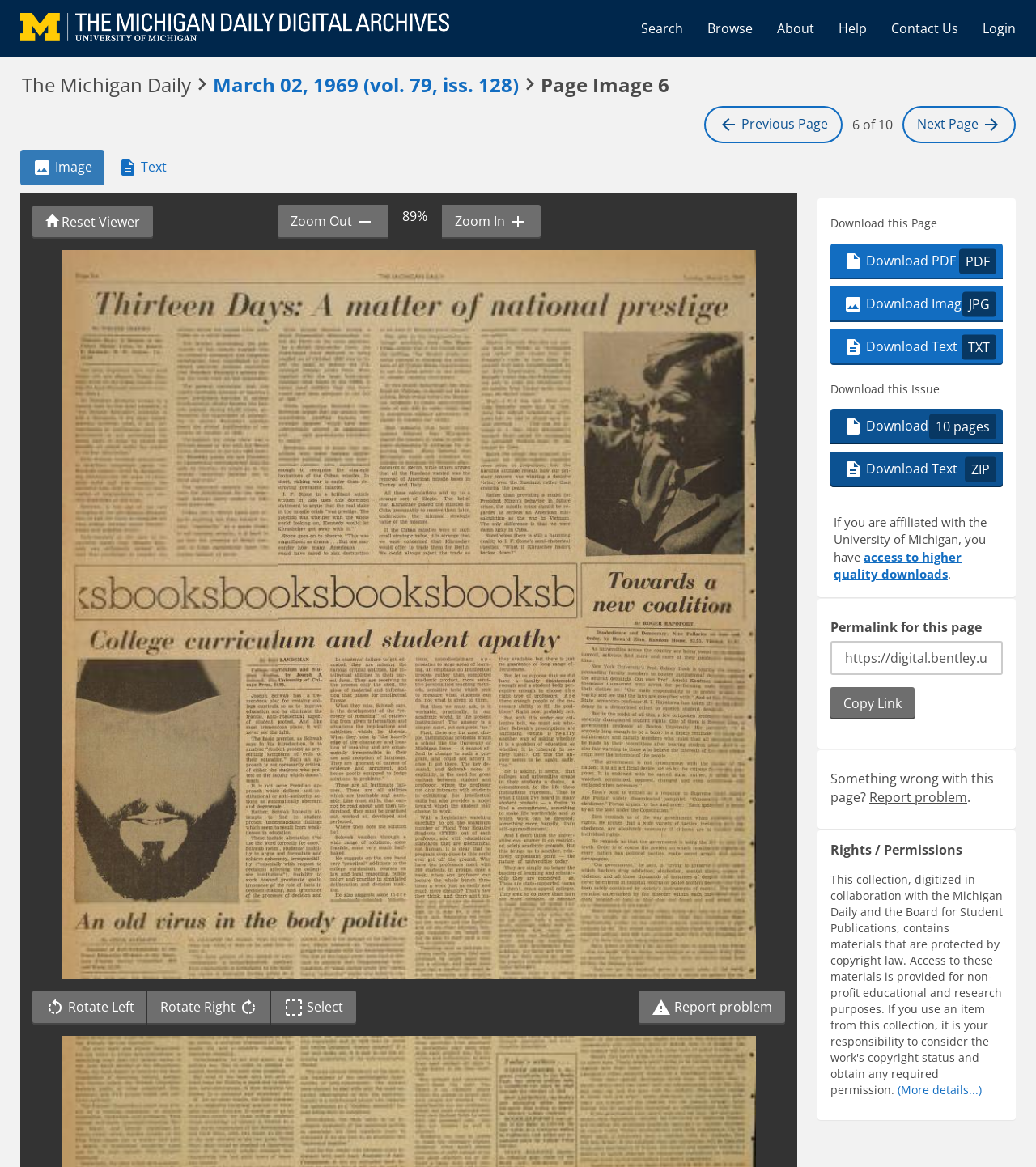Provide the bounding box coordinates for the UI element that is described as: "Download Image JPG".

[0.802, 0.245, 0.968, 0.276]